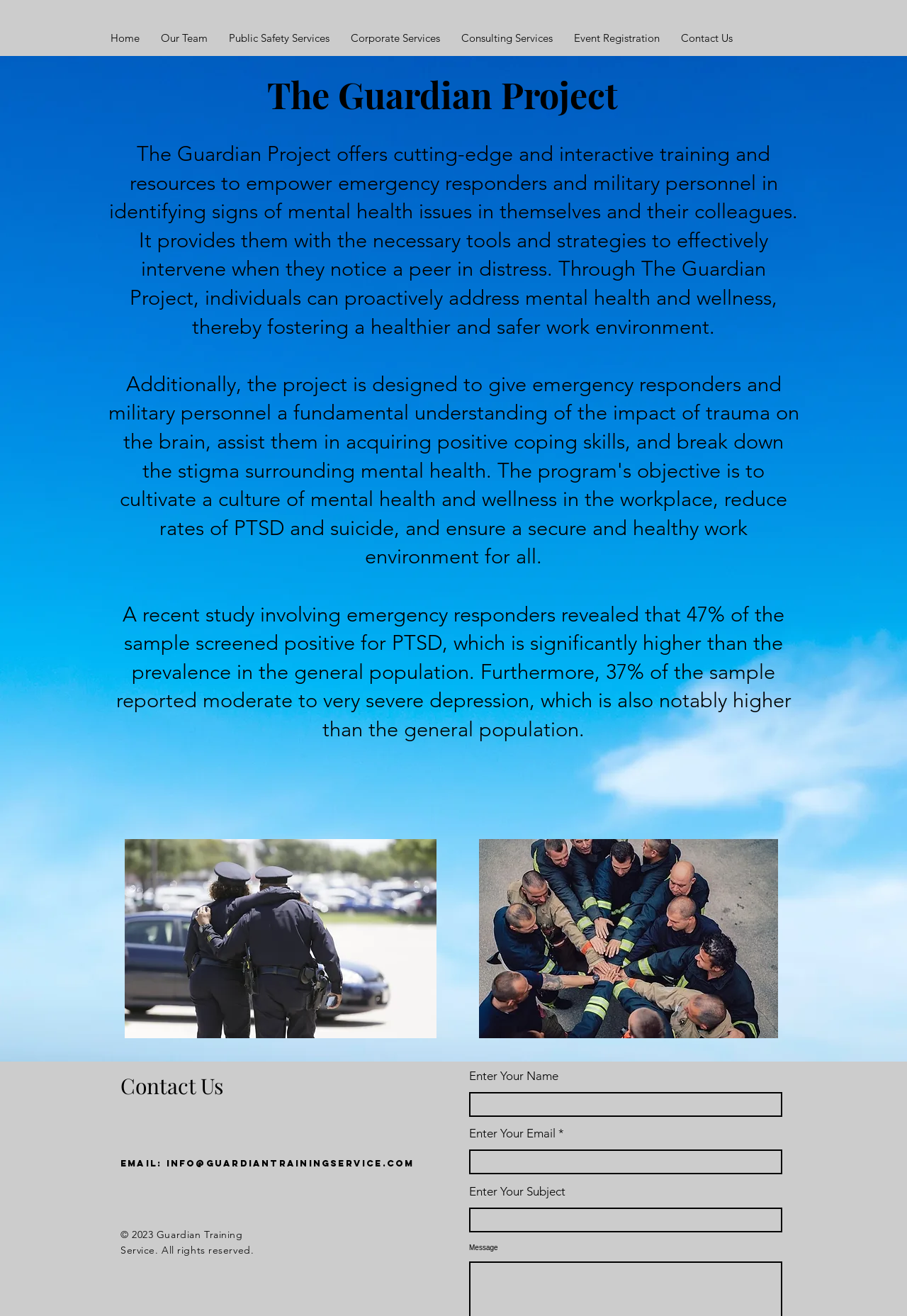Identify the bounding box coordinates for the UI element described as: "info@guardiantrainingservice.com".

[0.183, 0.88, 0.457, 0.888]